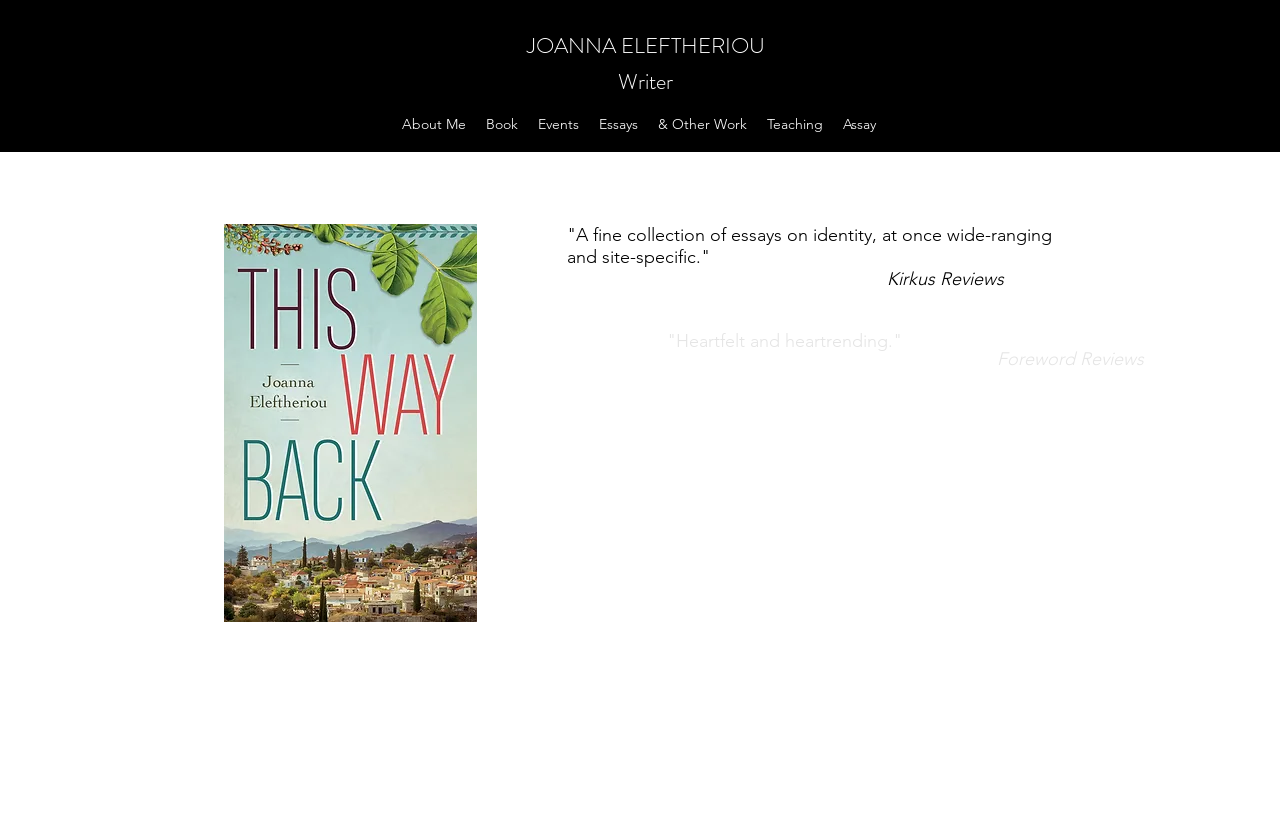What is the author's profession?
Using the image as a reference, deliver a detailed and thorough answer to the question.

Based on the webpage, the author's profession is mentioned as 'Writer' in the heading element with bounding box coordinates [0.383, 0.079, 0.626, 0.116].